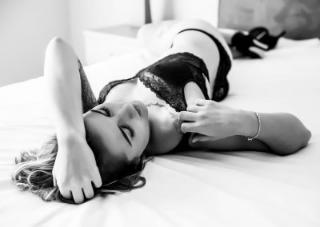What is the focus of Jess Edwards Photography?
Please provide a detailed and comprehensive answer to the question.

According to the caption, Jess Edwards Photography emphasizes confidence, fun, and self-appreciation in every session, which implies that the photographer's goal is to help clients feel empowered and comfortable in their own skin.